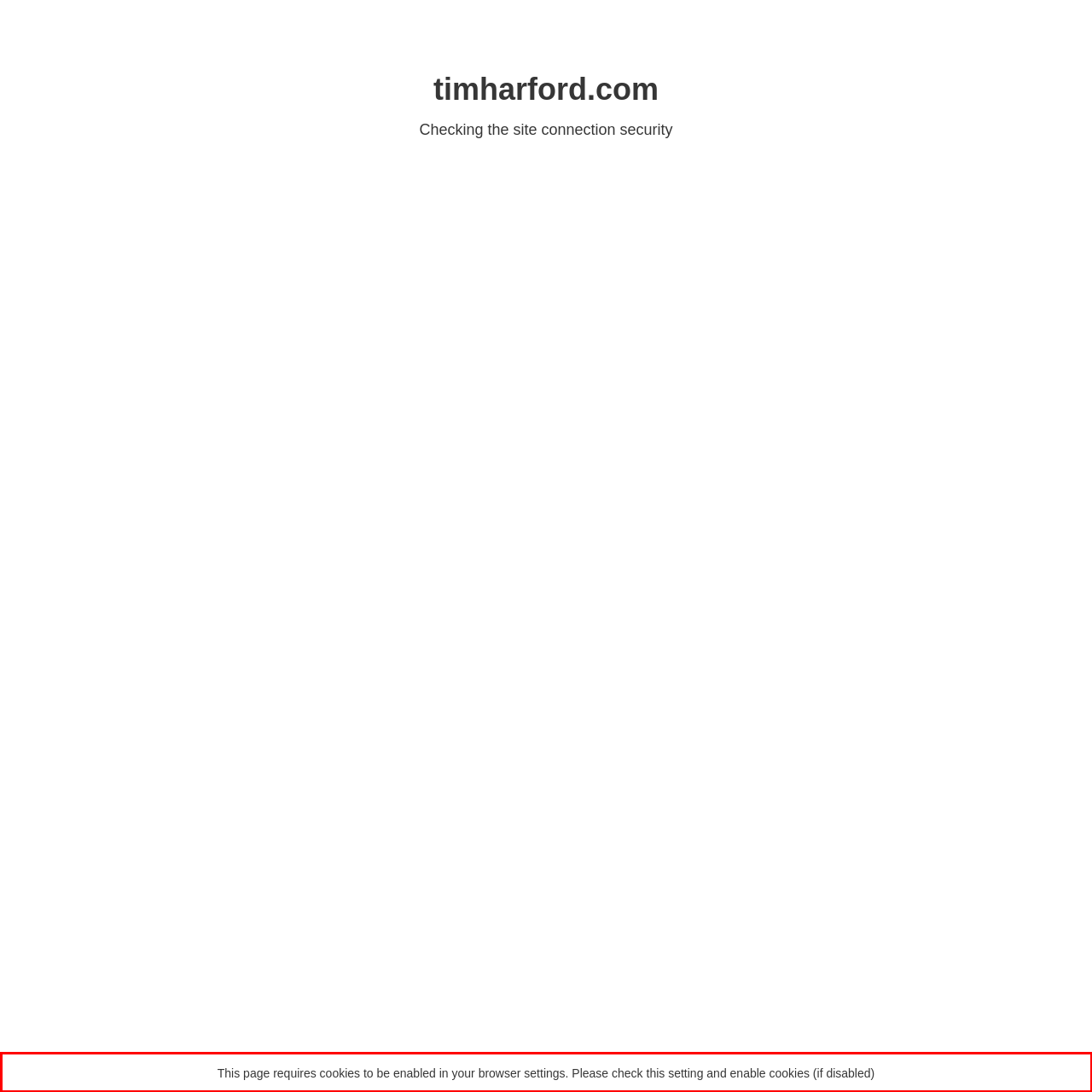Examine the webpage screenshot and use OCR to recognize and output the text within the red bounding box.

This page requires cookies to be enabled in your browser settings. Please check this setting and enable cookies (if disabled)